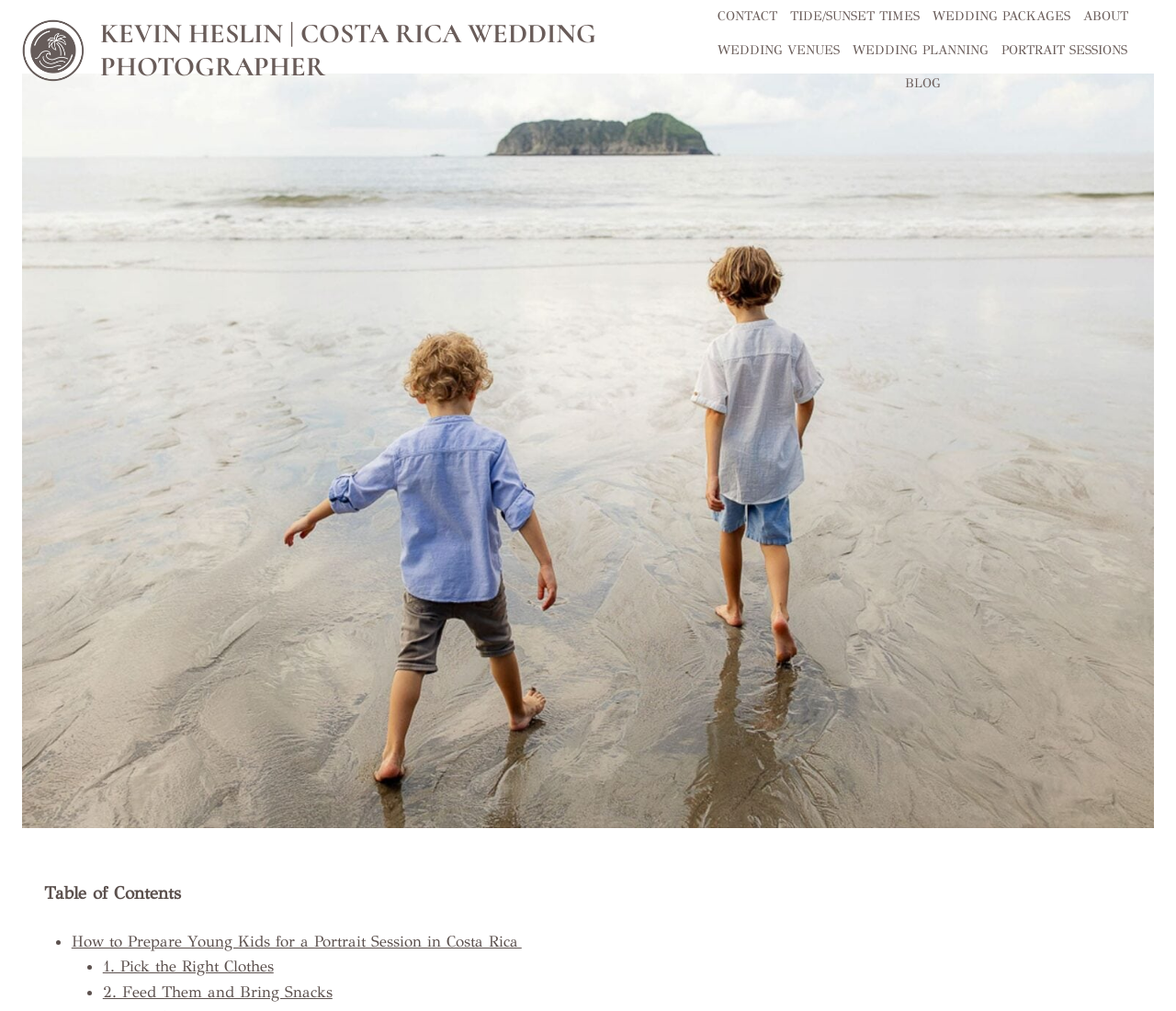Kindly determine the bounding box coordinates of the area that needs to be clicked to fulfill this instruction: "View the WEDDING PACKAGES page".

[0.787, 0.0, 0.915, 0.033]